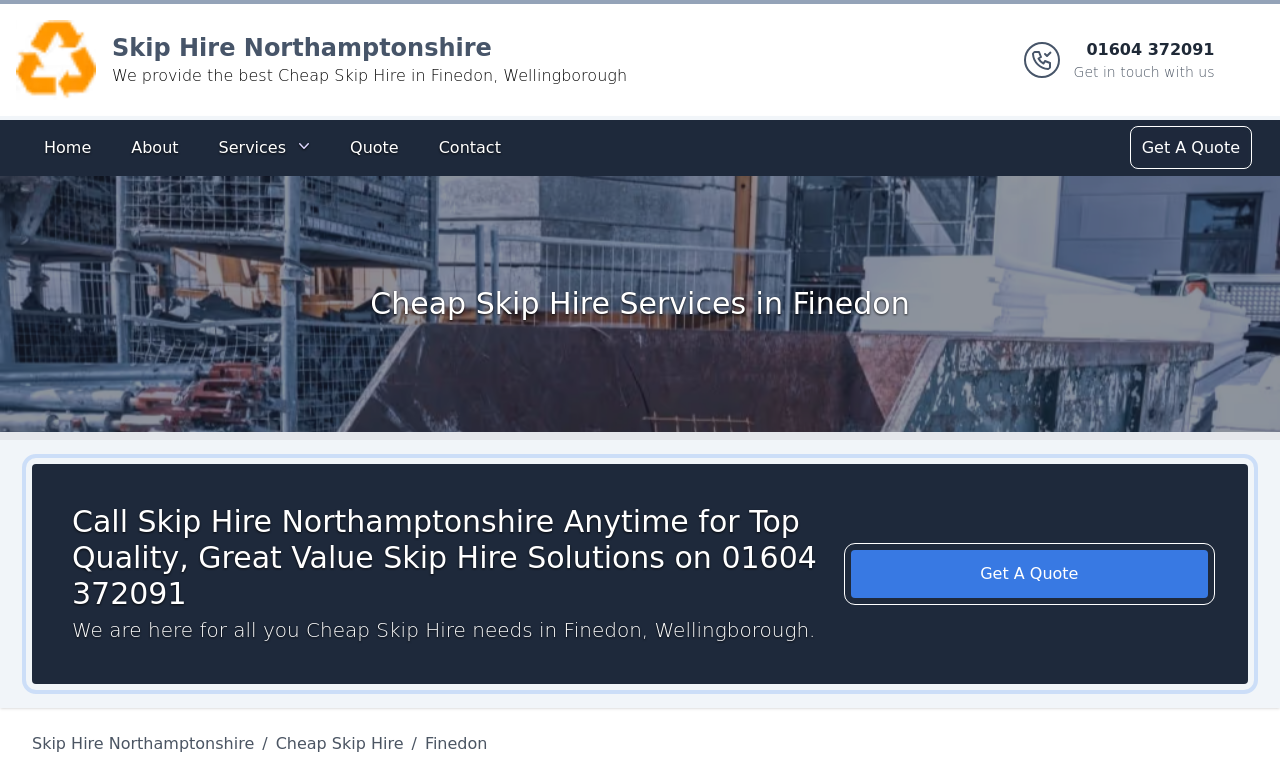Please find the bounding box for the following UI element description. Provide the coordinates in (top-left x, top-left y, bottom-right x, bottom-right y) format, with values between 0 and 1: Get A Quote

[0.886, 0.166, 0.975, 0.211]